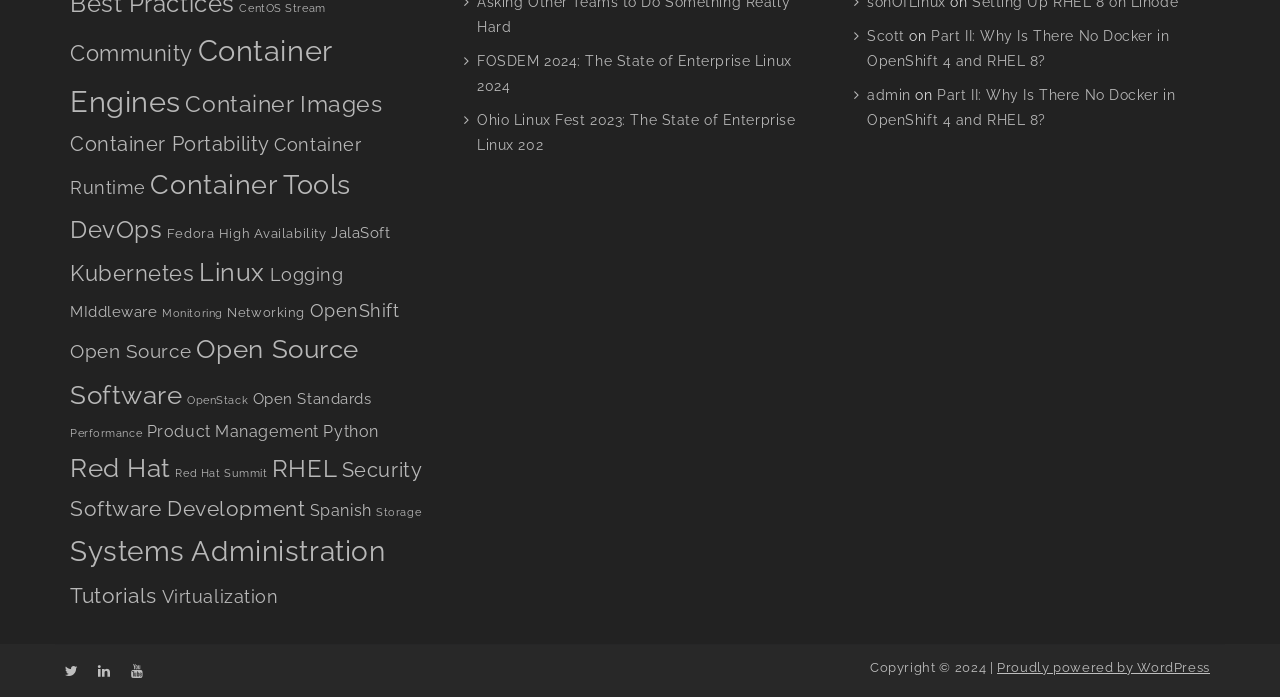Determine the bounding box coordinates of the section to be clicked to follow the instruction: "Search for something". The coordinates should be given as four float numbers between 0 and 1, formatted as [left, top, right, bottom].

None